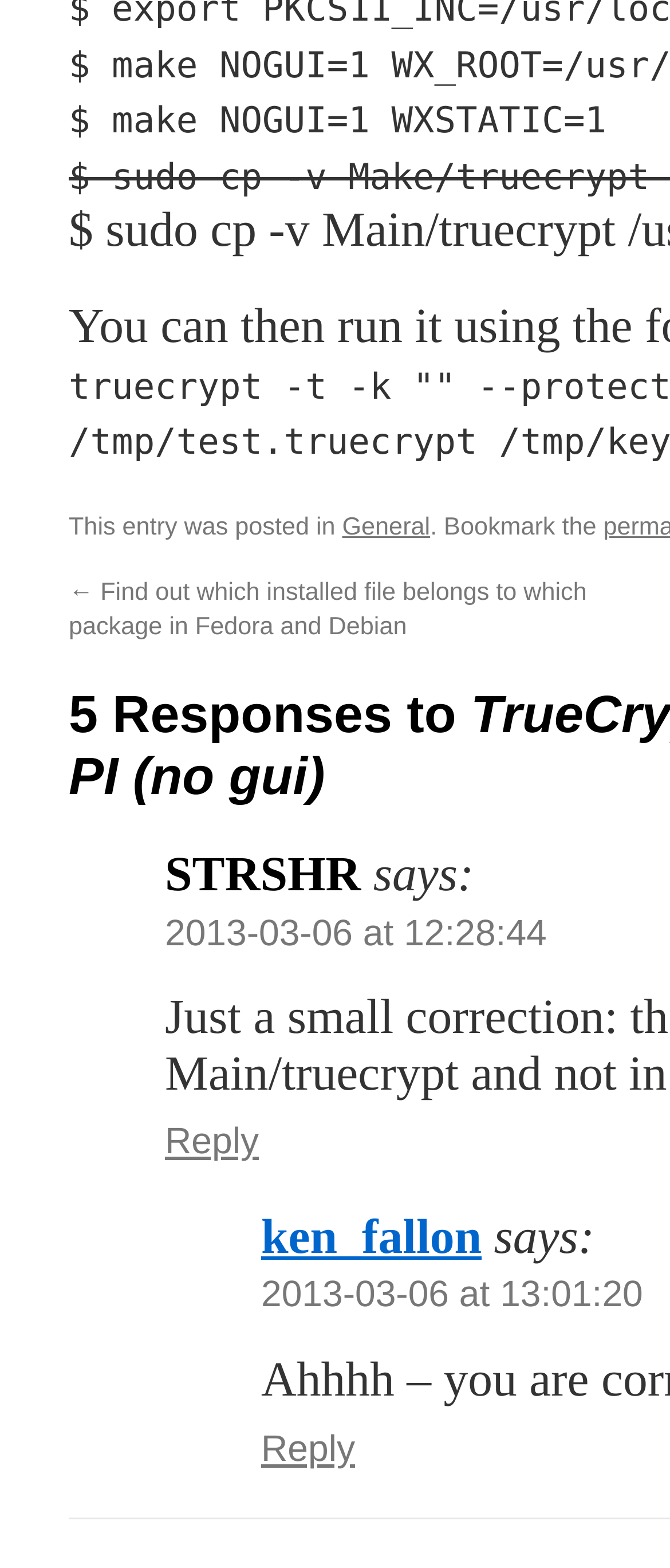Provide a single word or phrase to answer the given question: 
Who replied to STRSHR?

ken_fallon